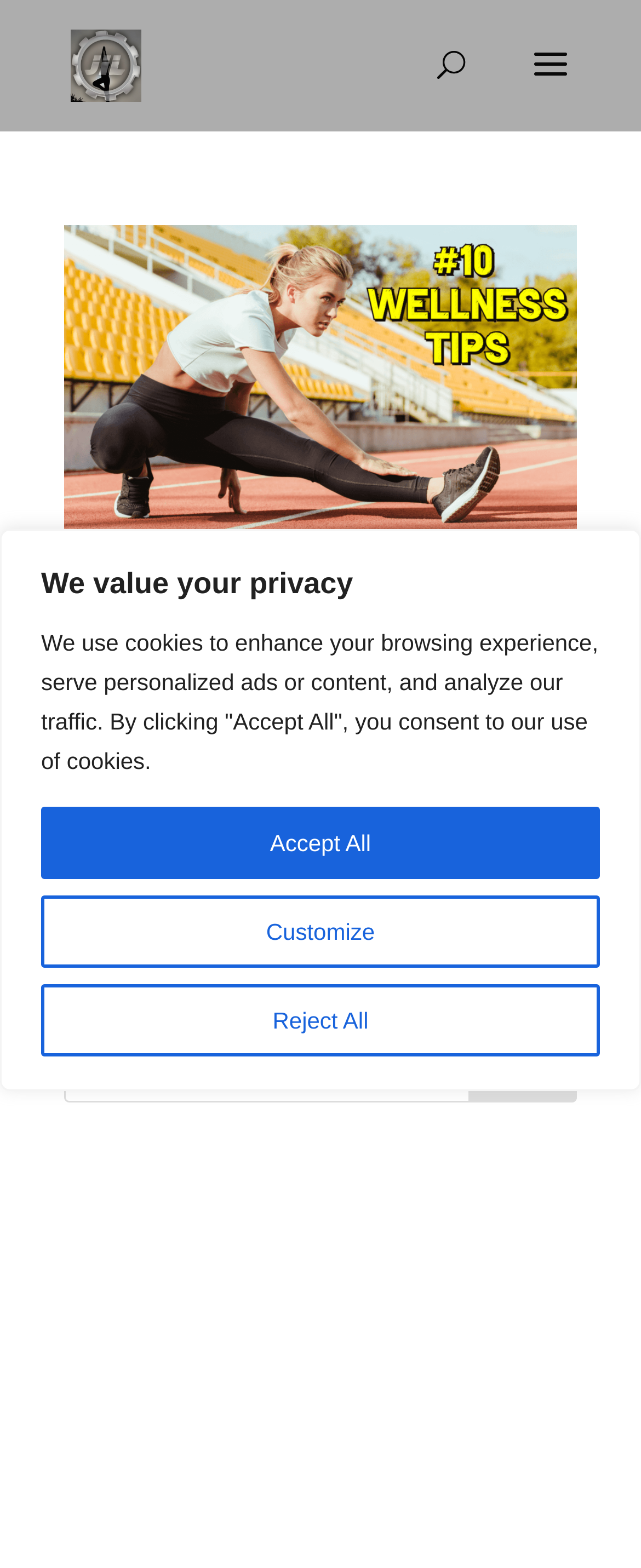Please study the image and answer the question comprehensively:
What is the topic of the article?

The topic of the article can be found in the heading of the article section, which says 'Wellness Tips'. This is also confirmed by the link 'Wellness Tips' above the article section.